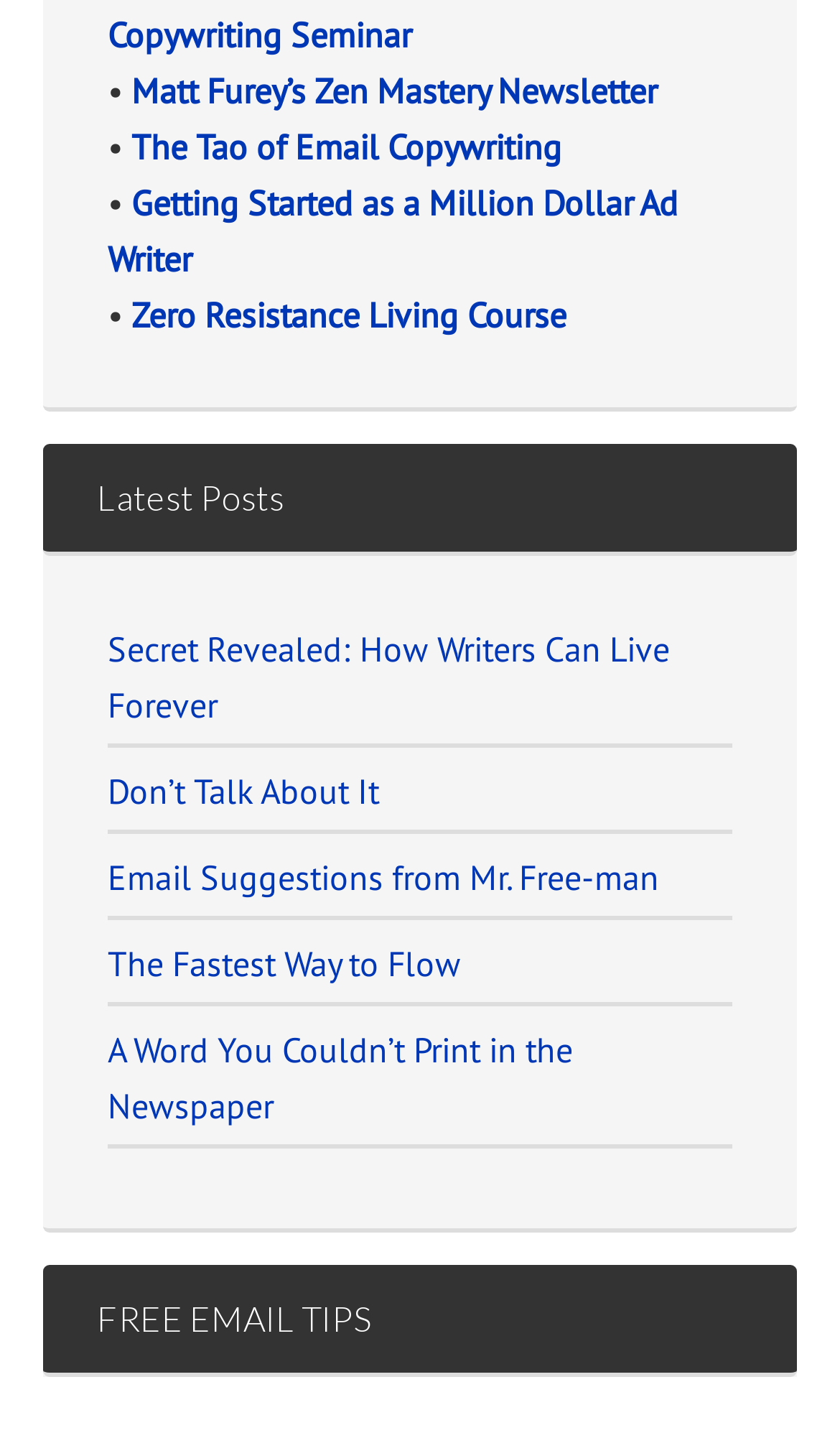Show the bounding box coordinates of the element that should be clicked to complete the task: "View Latest Posts".

[0.051, 0.31, 0.949, 0.388]